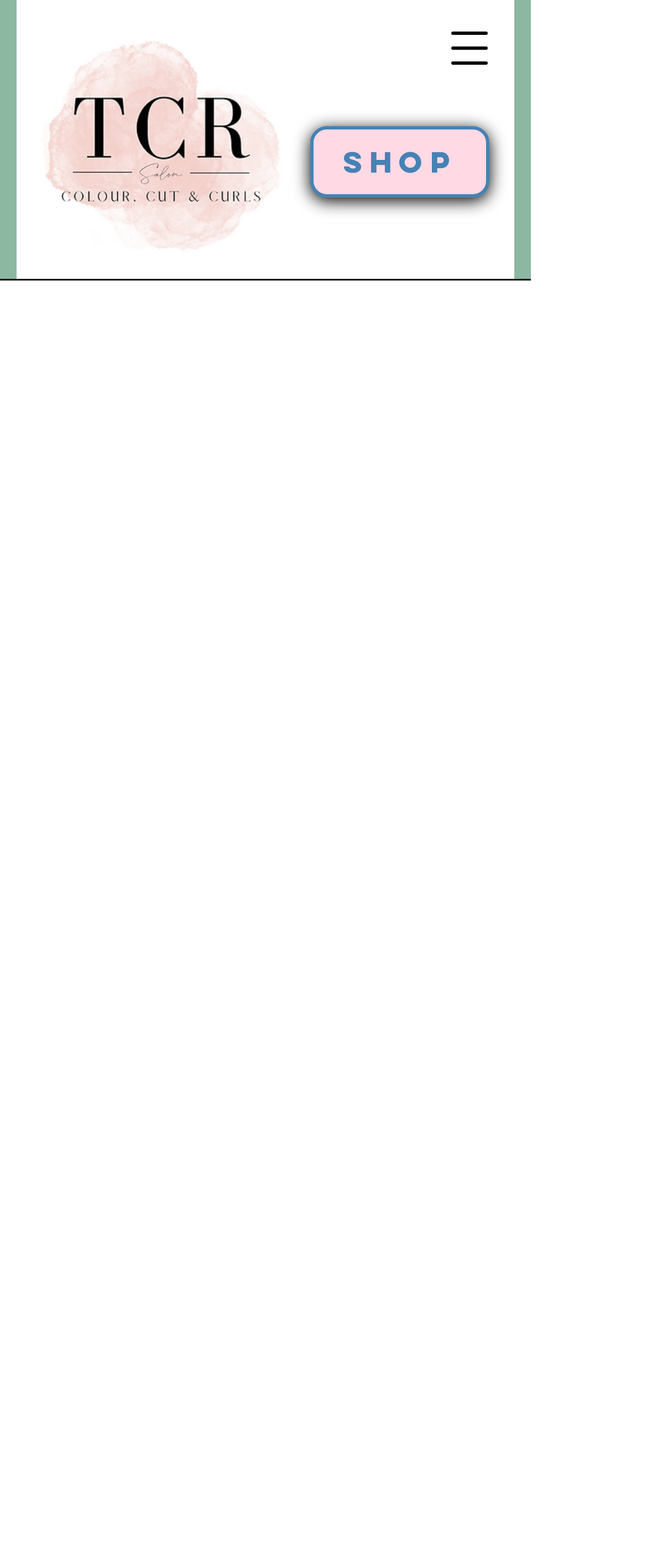Locate the bounding box of the UI element described by: "parent_node: SHOP aria-label="Open navigation menu"" in the given webpage screenshot.

[0.679, 0.014, 0.769, 0.048]